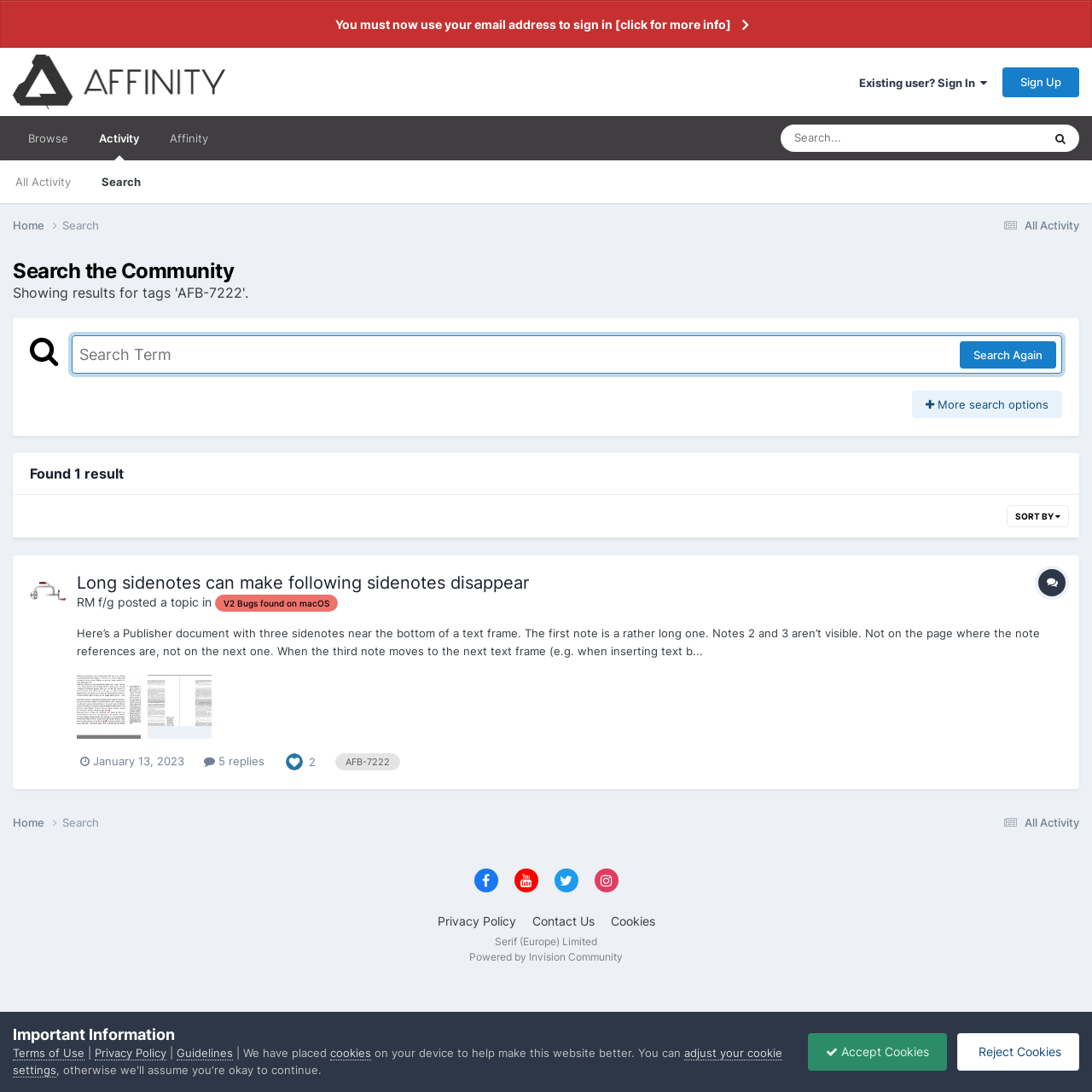Select the bounding box coordinates of the element I need to click to carry out the following instruction: "Sign in to the forum".

[0.787, 0.069, 0.904, 0.082]